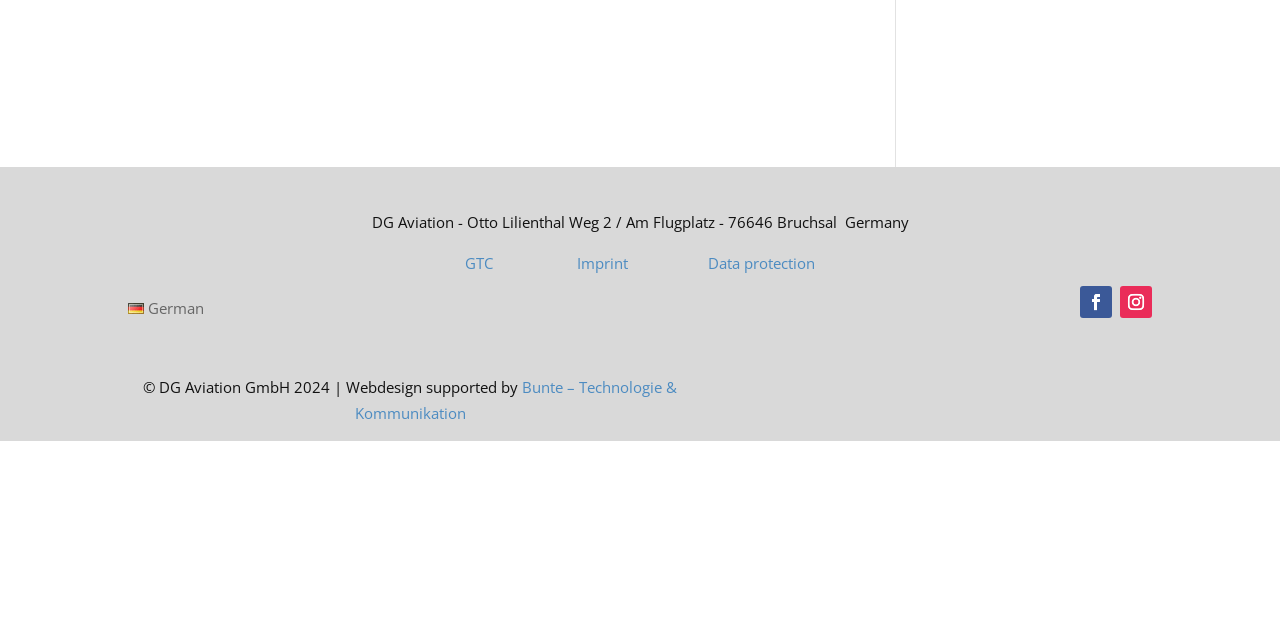Determine the bounding box coordinates for the HTML element described here: "Data protection".

[0.553, 0.395, 0.637, 0.426]